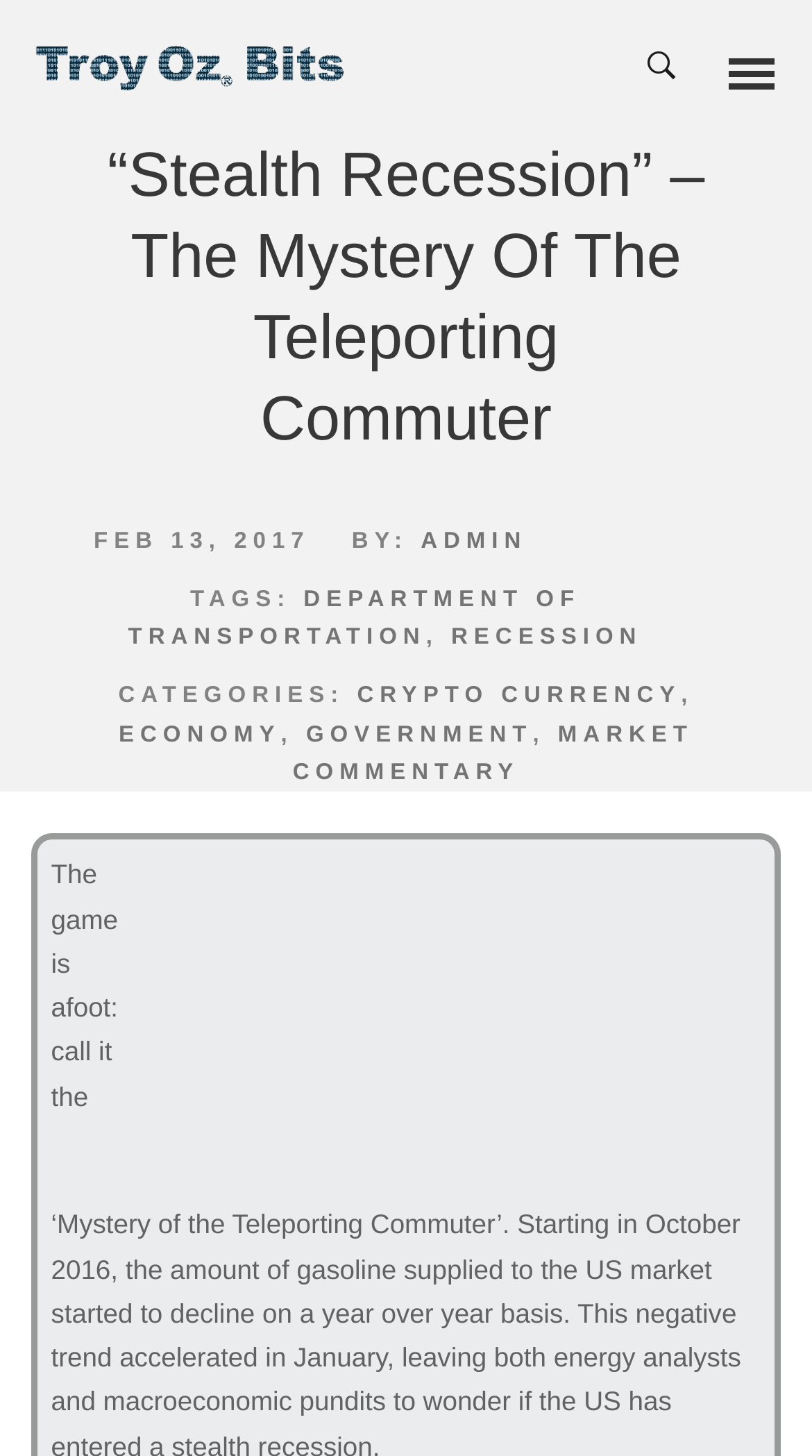Find the bounding box coordinates for the area that must be clicked to perform this action: "Read the article '“Stealth Recession” – The Mystery Of The Teleporting Commuter'".

[0.131, 0.072, 0.869, 0.316]